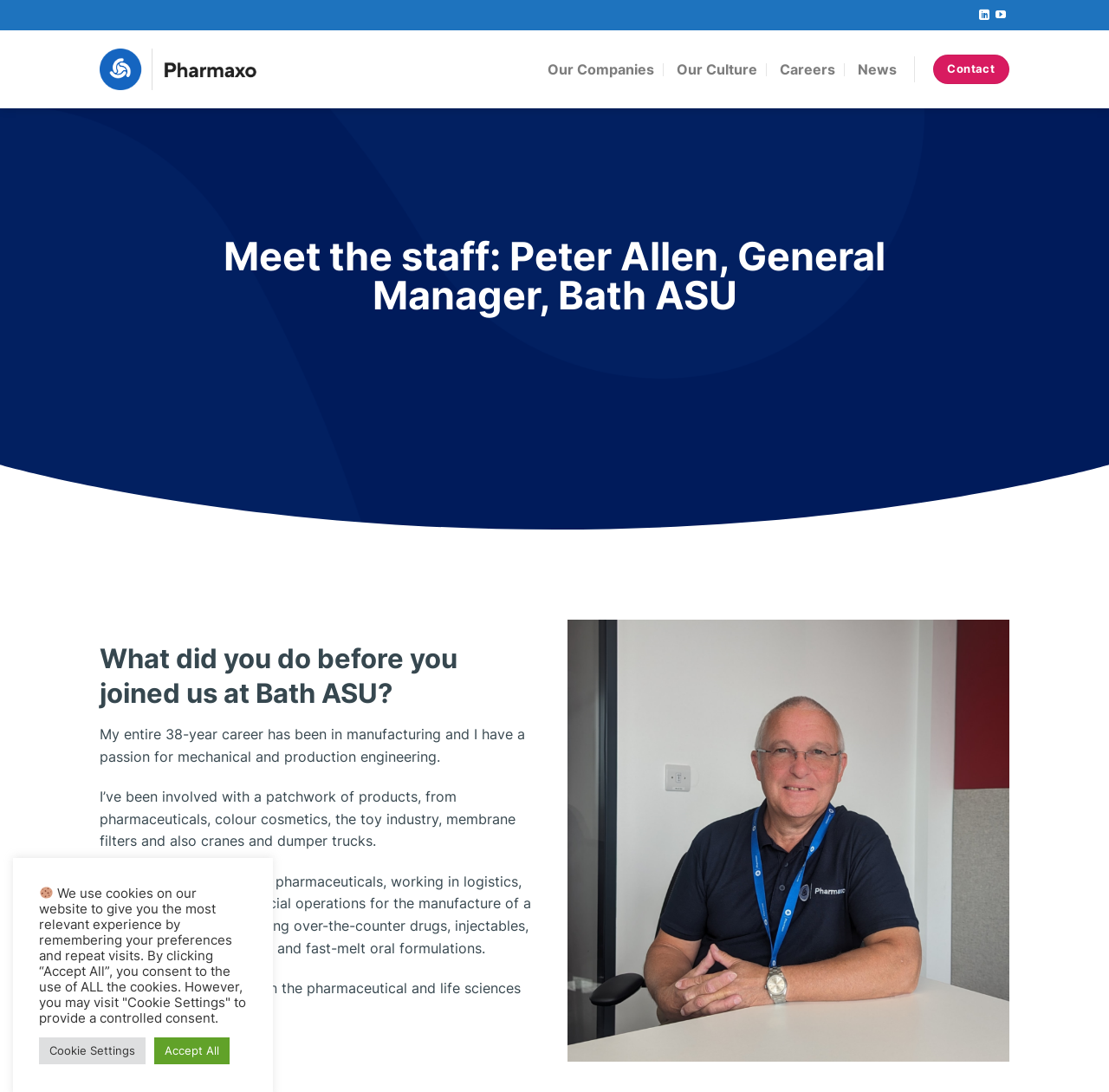Could you specify the bounding box coordinates for the clickable section to complete the following instruction: "Explore Our Companies"?

[0.493, 0.049, 0.59, 0.078]